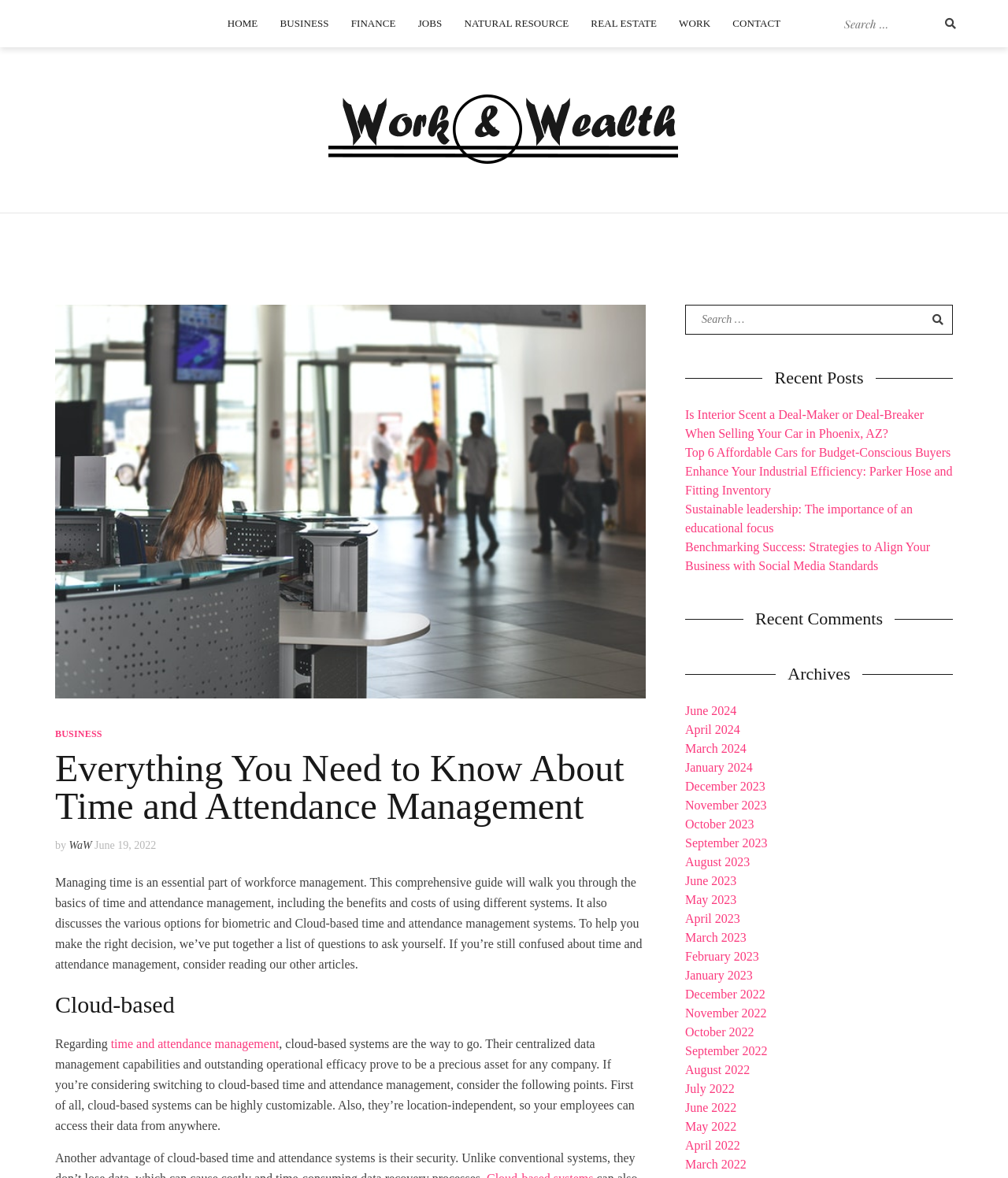Please provide a detailed answer to the question below by examining the image:
What is the category of the article 'Is Interior Scent a Deal-Maker or Deal-Breaker When Selling Your Car in Phoenix, AZ?'?

The article 'Is Interior Scent a Deal-Maker or Deal-Breaker When Selling Your Car in Phoenix, AZ?' is categorized under 'Jobs' as it is listed under the 'Recent Posts' section of the webpage, which suggests that it is related to employment or career-related topics.